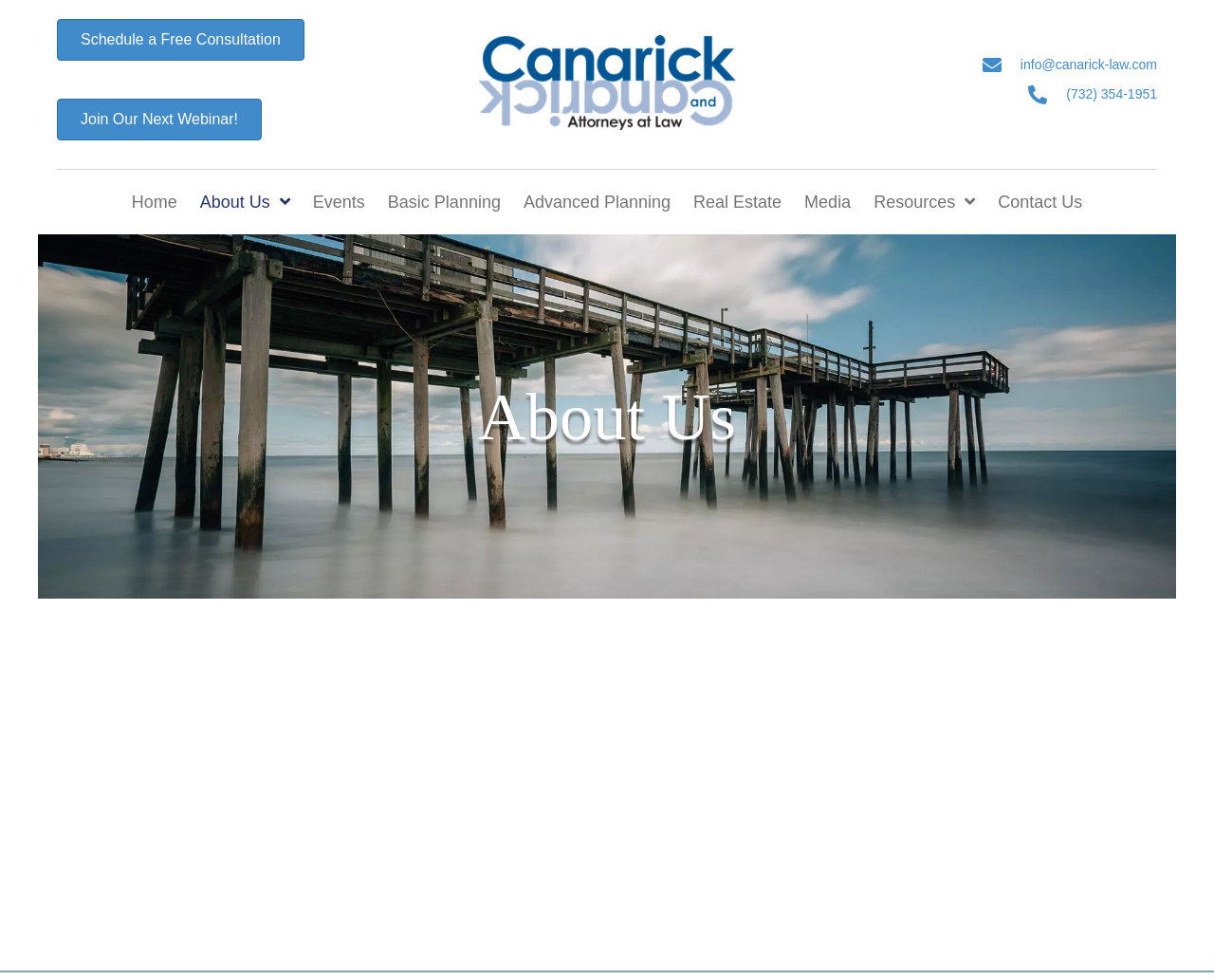Extract the bounding box coordinates for the UI element described by the text: "(732) 354-1951". The coordinates should be in the form of [left, top, right, bottom] with values between 0 and 1.

[0.878, 0.088, 0.953, 0.104]